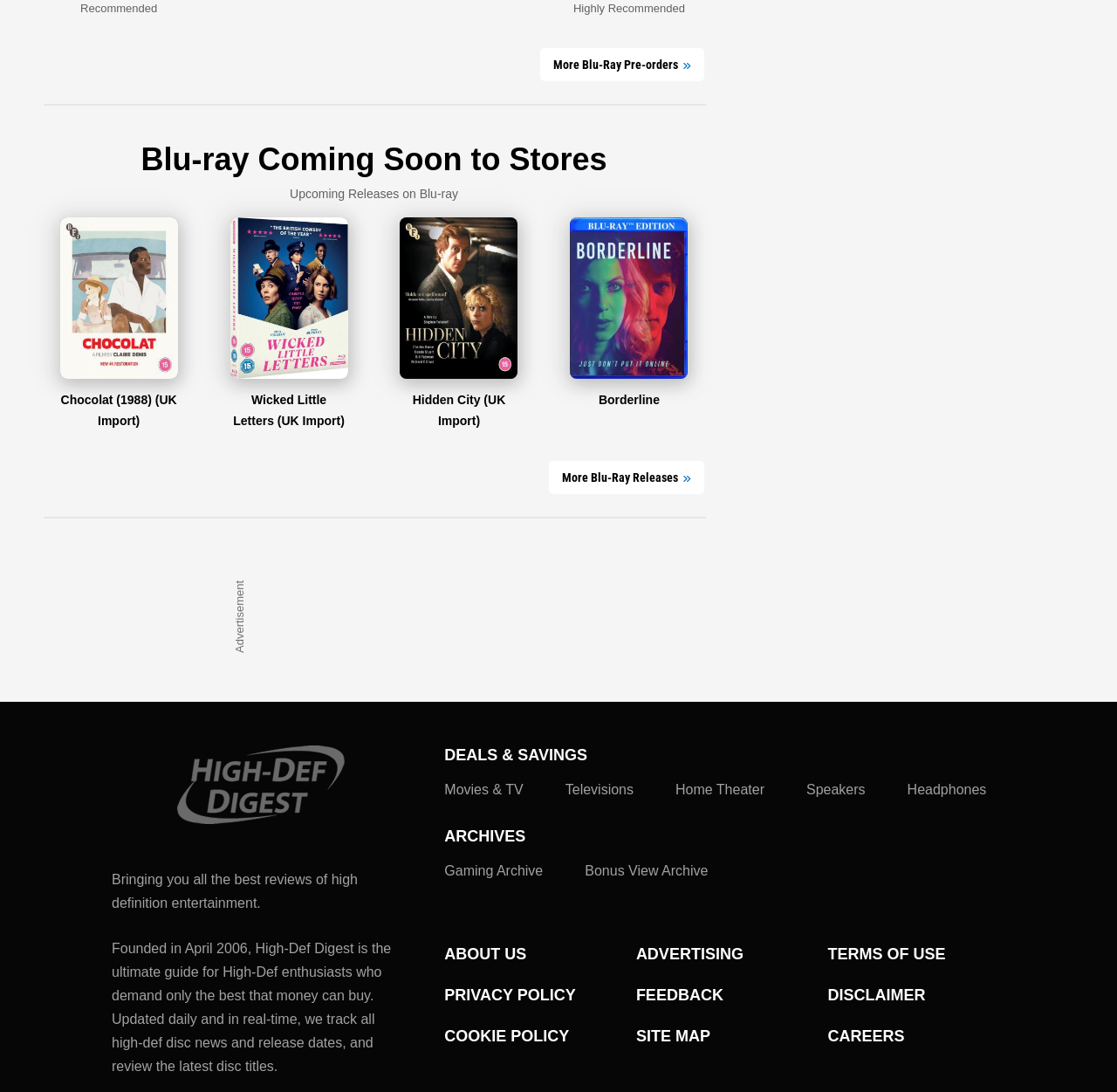Determine the bounding box coordinates (top-left x, top-left y, bottom-right x, bottom-right y) of the UI element described in the following text: Wicked Little Letters (UK Import)

[0.206, 0.268, 0.311, 0.392]